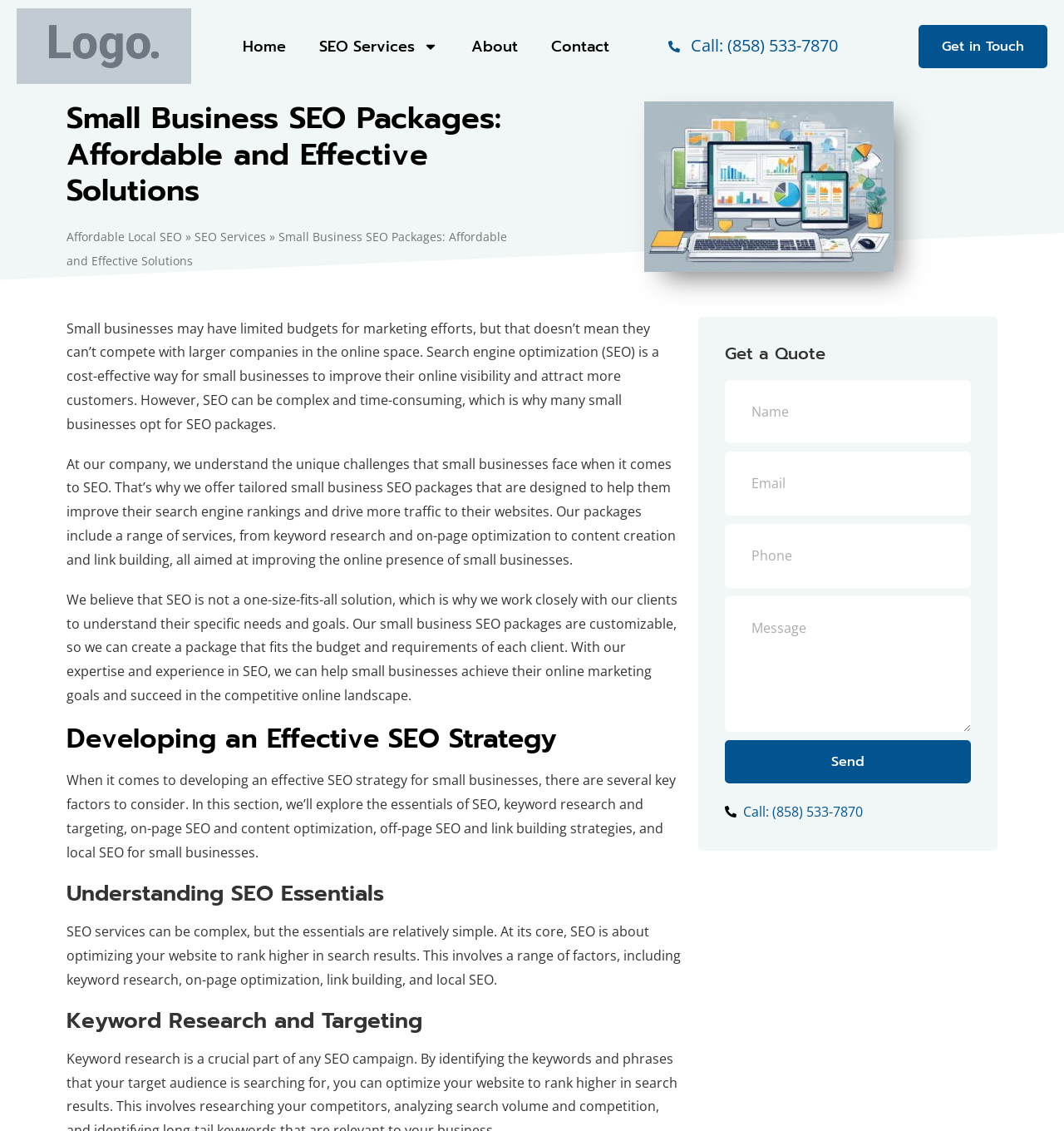Identify the bounding box coordinates of the part that should be clicked to carry out this instruction: "Call the company at (858) 533-7870".

[0.628, 0.03, 0.788, 0.052]